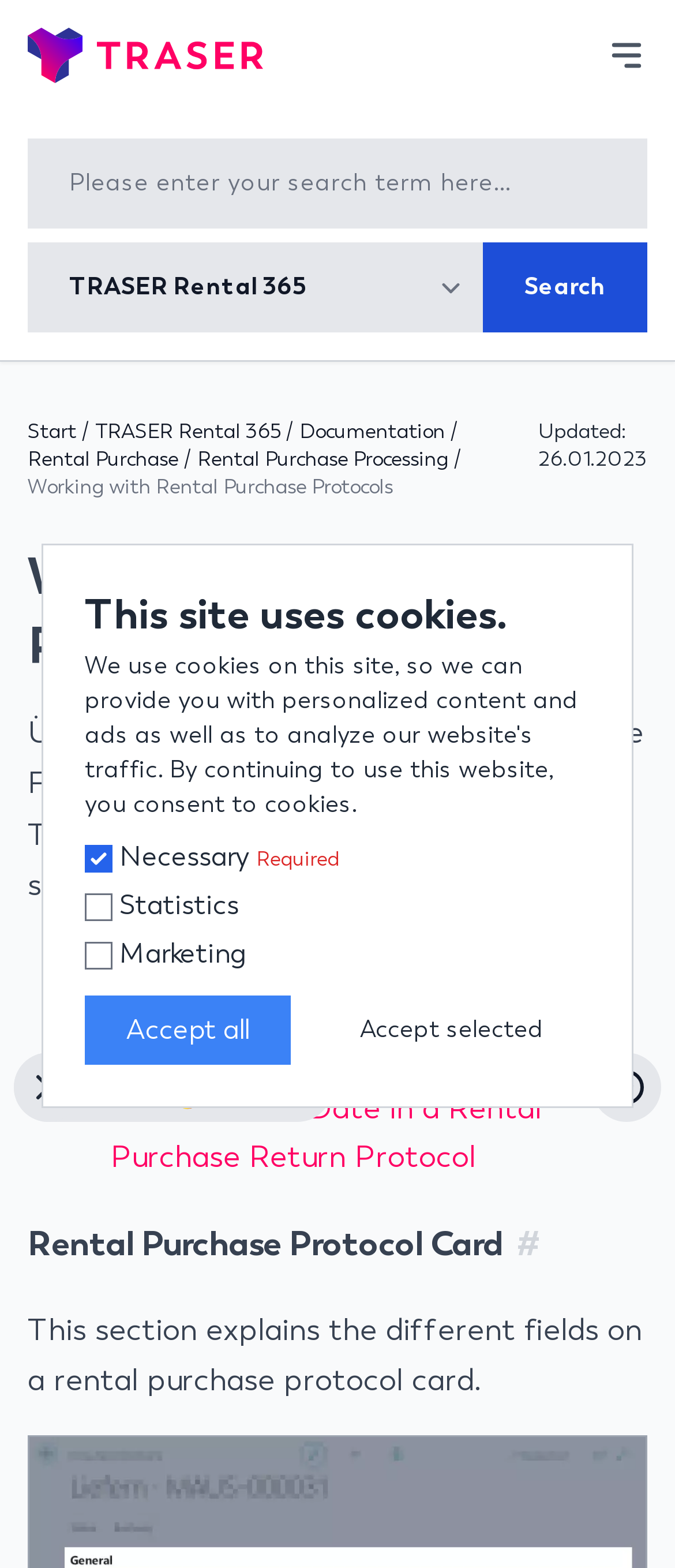Answer with a single word or phrase: 
What is the function of the 'Menu' button?

To open a menu